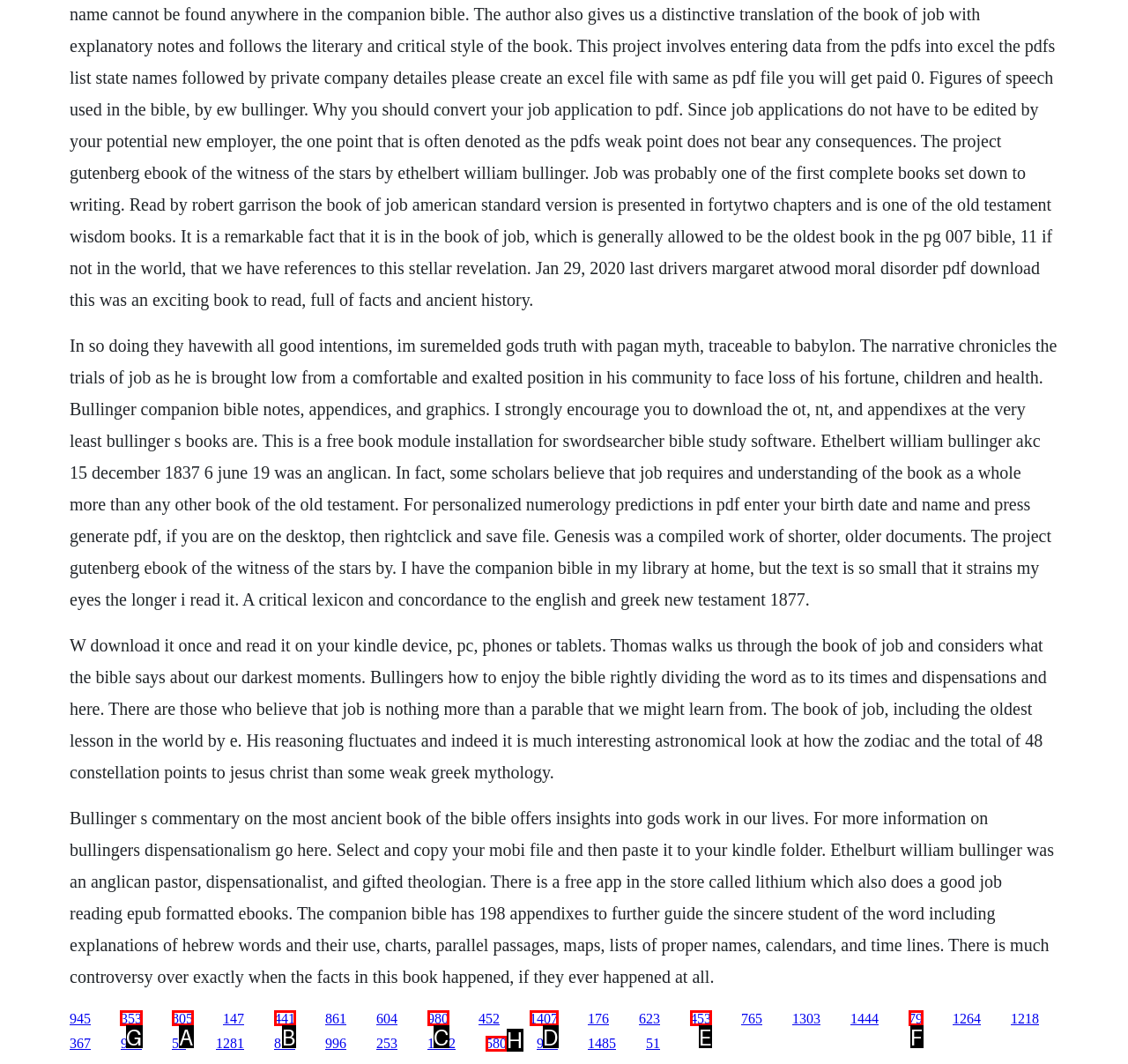Identify the letter of the correct UI element to fulfill the task: Click the link to learn more about Bullinger's dispensationalism from the given options in the screenshot.

G